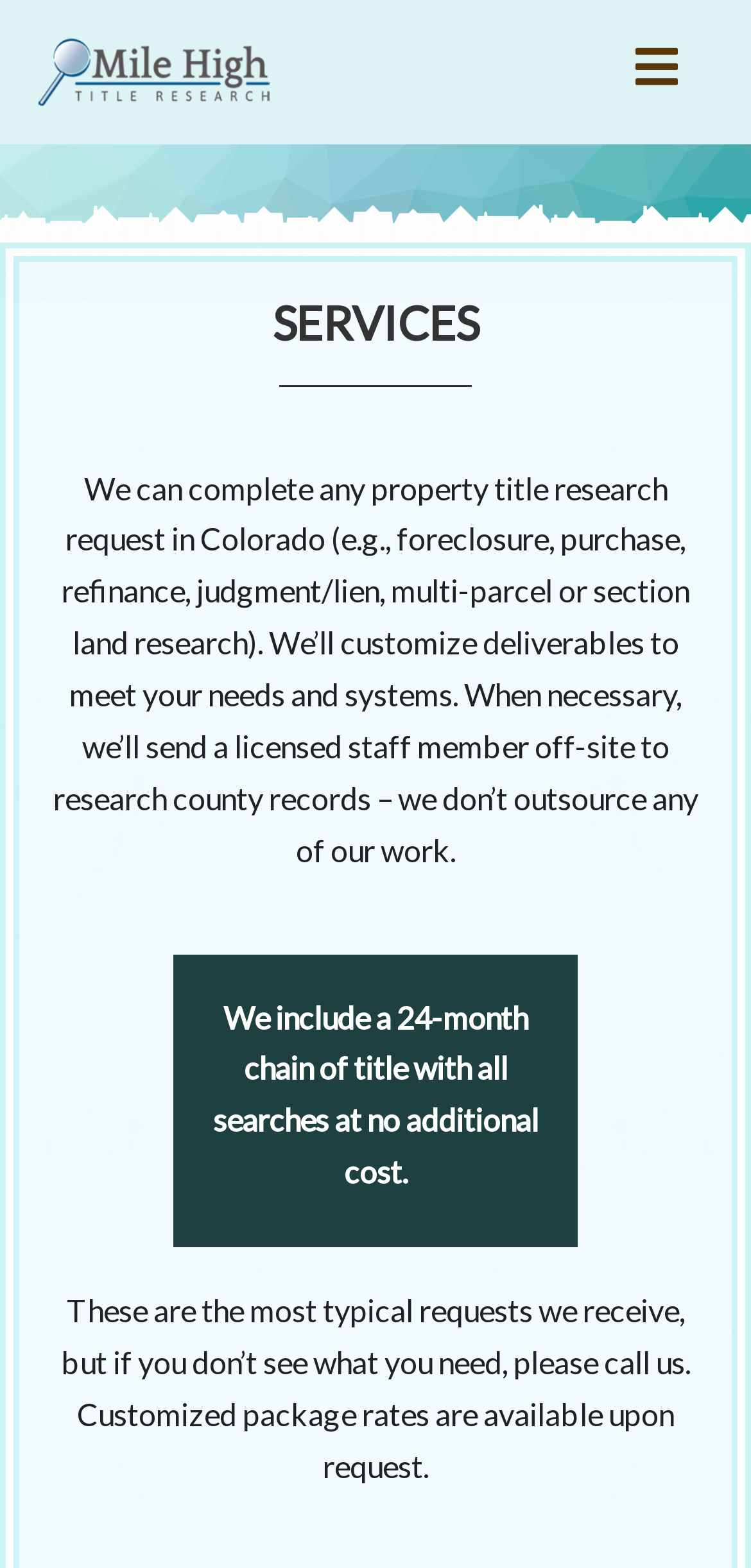Can the company customize deliverables?
Using the image as a reference, deliver a detailed and thorough answer to the question.

The webpage states that the company will customize deliverables to meet the client's needs and systems, indicating that they can tailor their services to fit individual requirements.